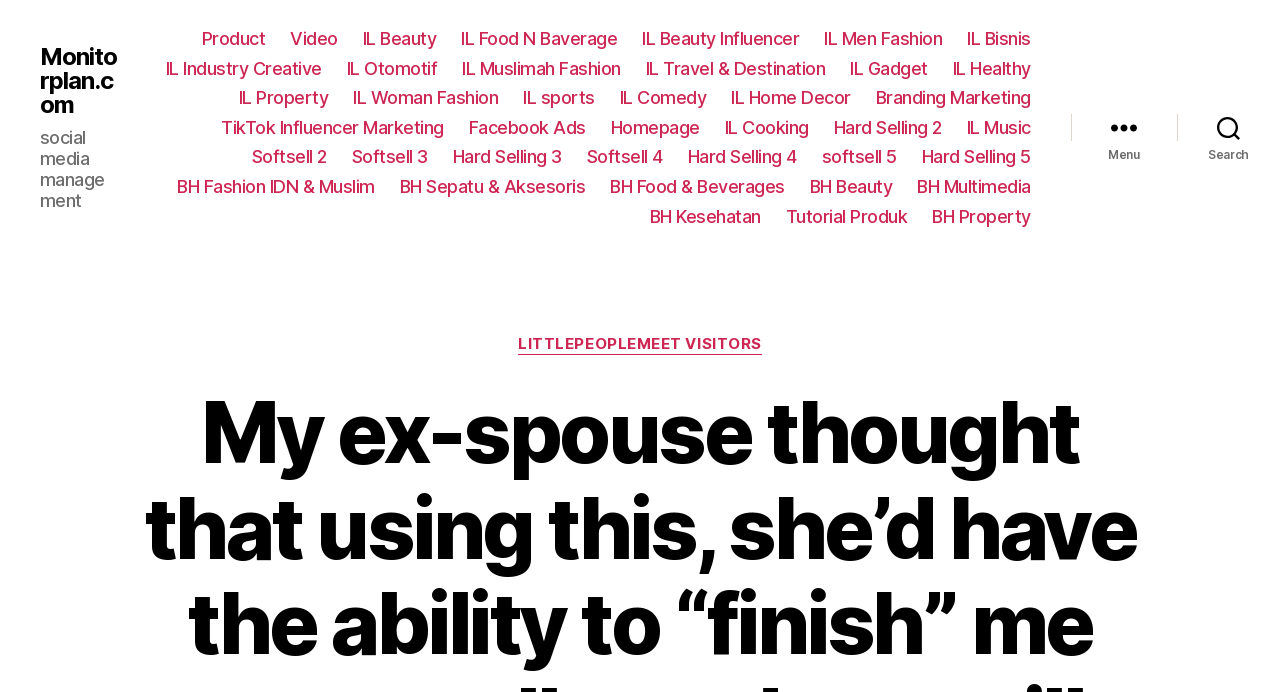Please answer the following query using a single word or phrase: 
What is the position of the 'Search' button?

Top right